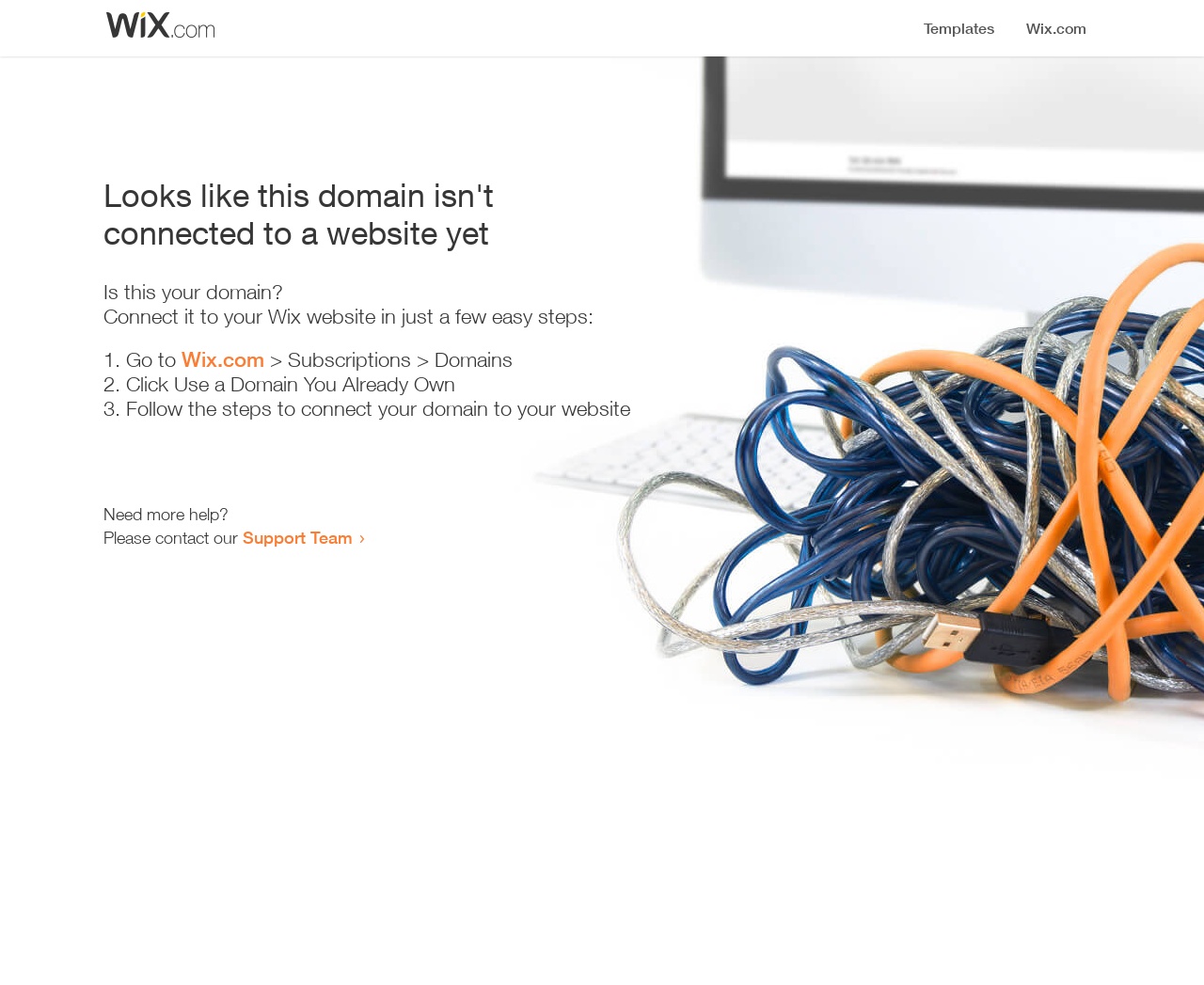Elaborate on the different components and information displayed on the webpage.

The webpage appears to be an error page, indicating that a domain is not connected to a website yet. At the top, there is a small image, followed by a heading that states the error message. Below the heading, there is a question "Is this your domain?" and a brief instruction on how to connect it to a Wix website in a few easy steps.

The instructions are presented in a numbered list, with three steps. The first step is to go to Wix.com, followed by a link to the website. The second step is to click "Use a Domain You Already Own", and the third step is to follow the instructions to connect the domain to the website.

At the bottom of the page, there is a message asking if the user needs more help, followed by an invitation to contact the Support Team, which is a clickable link. Overall, the page is simple and straightforward, providing clear instructions on how to resolve the error.